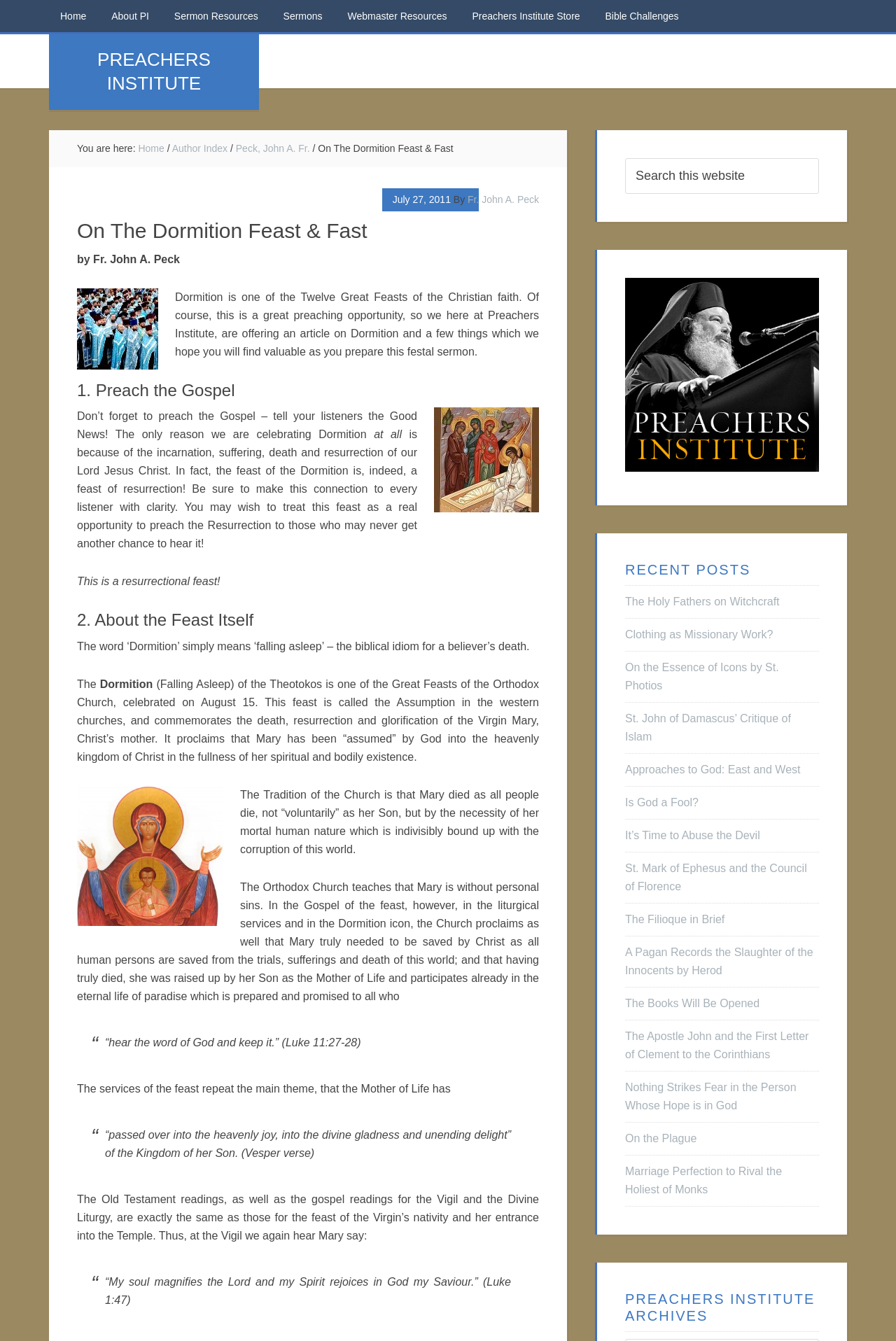Answer the question in one word or a short phrase:
What is the topic of the article?

Dormition Feast & Fast